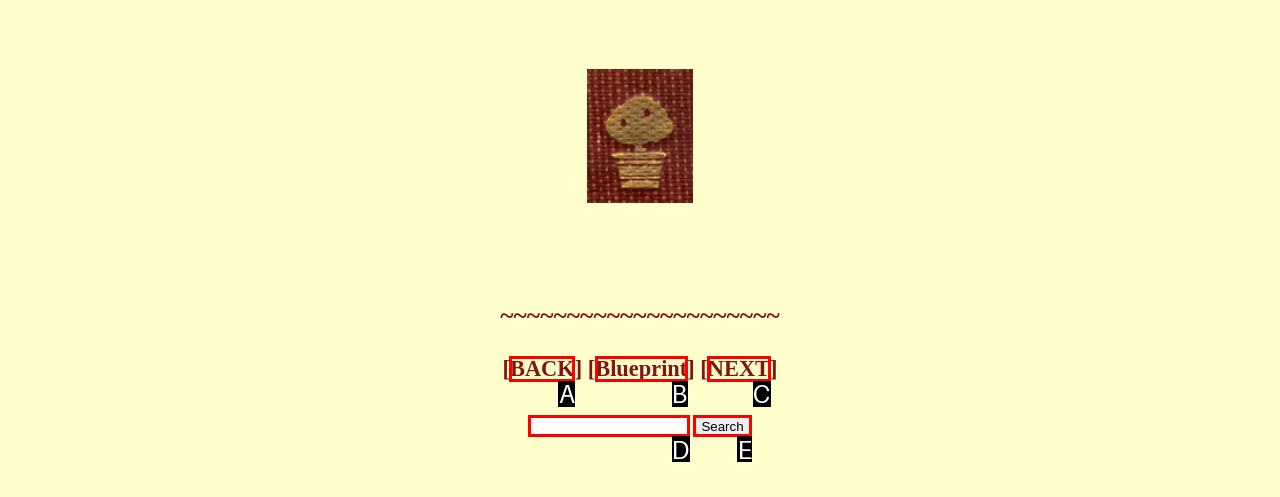Match the description: NEXT to the appropriate HTML element. Respond with the letter of your selected option.

C